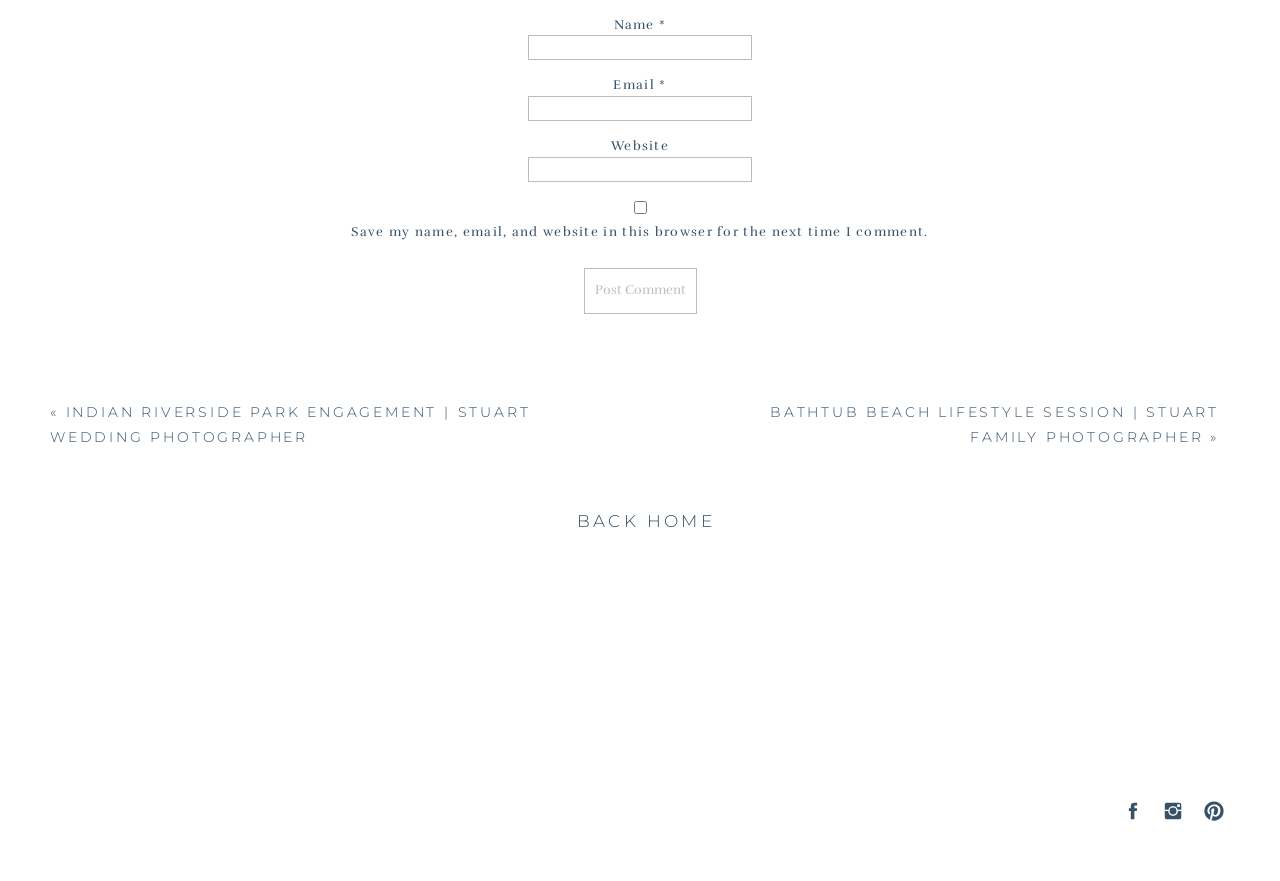Can you determine the bounding box coordinates of the area that needs to be clicked to fulfill the following instruction: "Go back home"?

[0.423, 0.574, 0.587, 0.616]